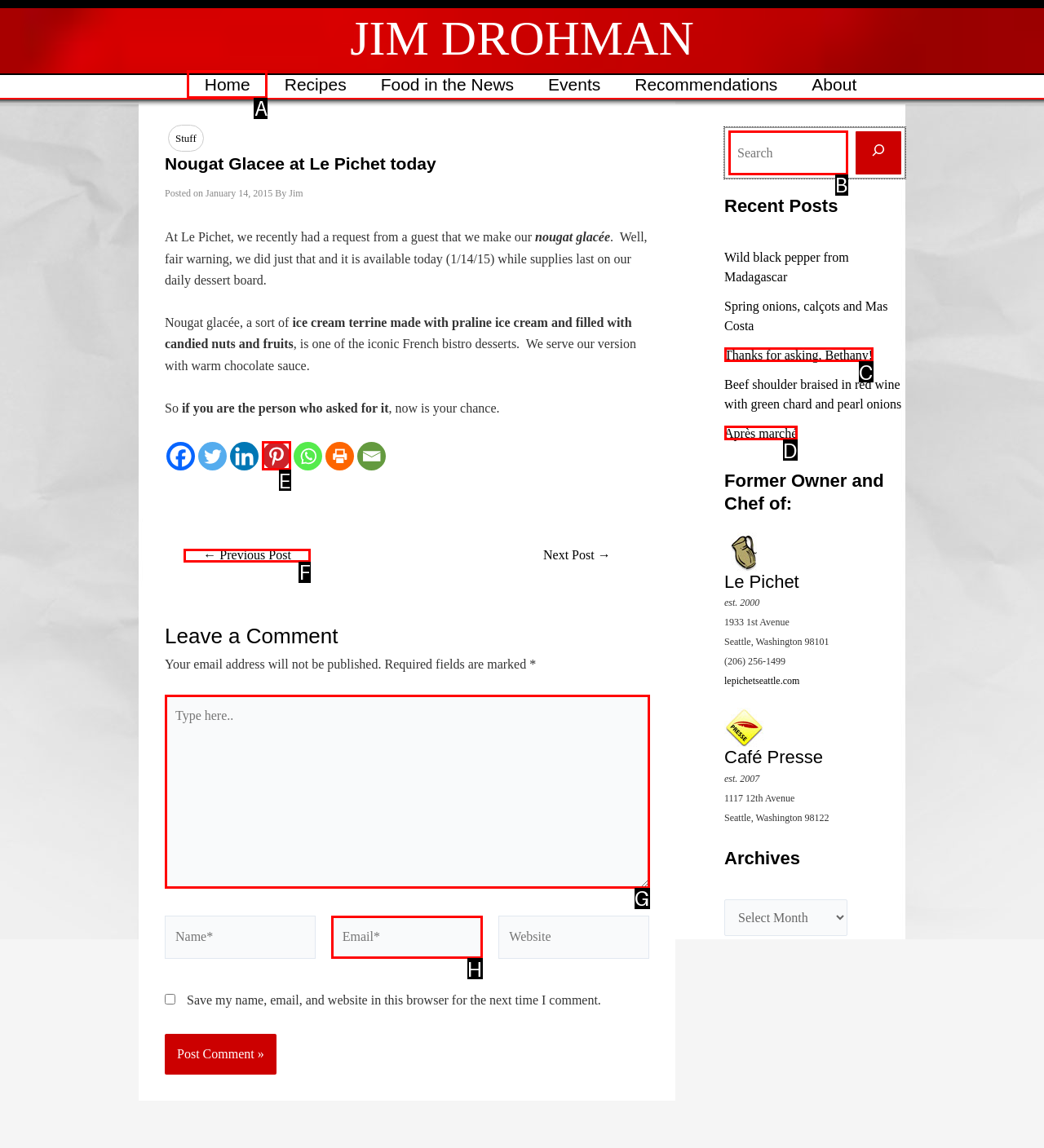Specify the letter of the UI element that should be clicked to achieve the following: Go to Lifestyle page
Provide the corresponding letter from the choices given.

None